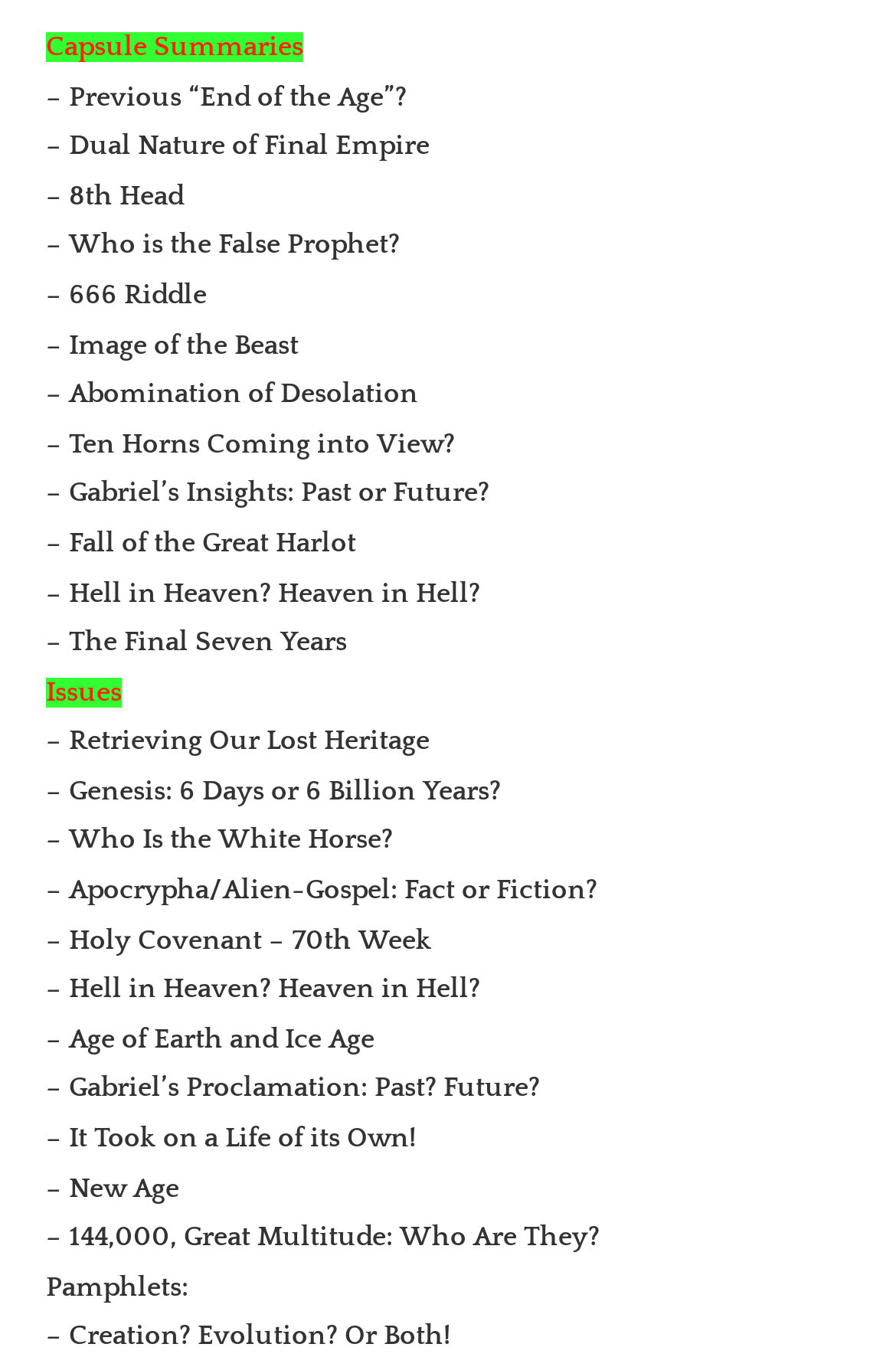What is the topic of the first link?
Provide a well-explained and detailed answer to the question.

I looked at the OCR text of the first link element, and it says 'Capsule Summaries', which suggests that the topic of the first link is related to capsule summaries.